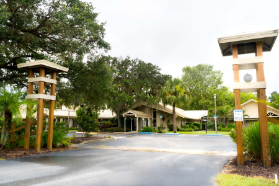What type of trees are in the background?
Using the screenshot, give a one-word or short phrase answer.

Large trees